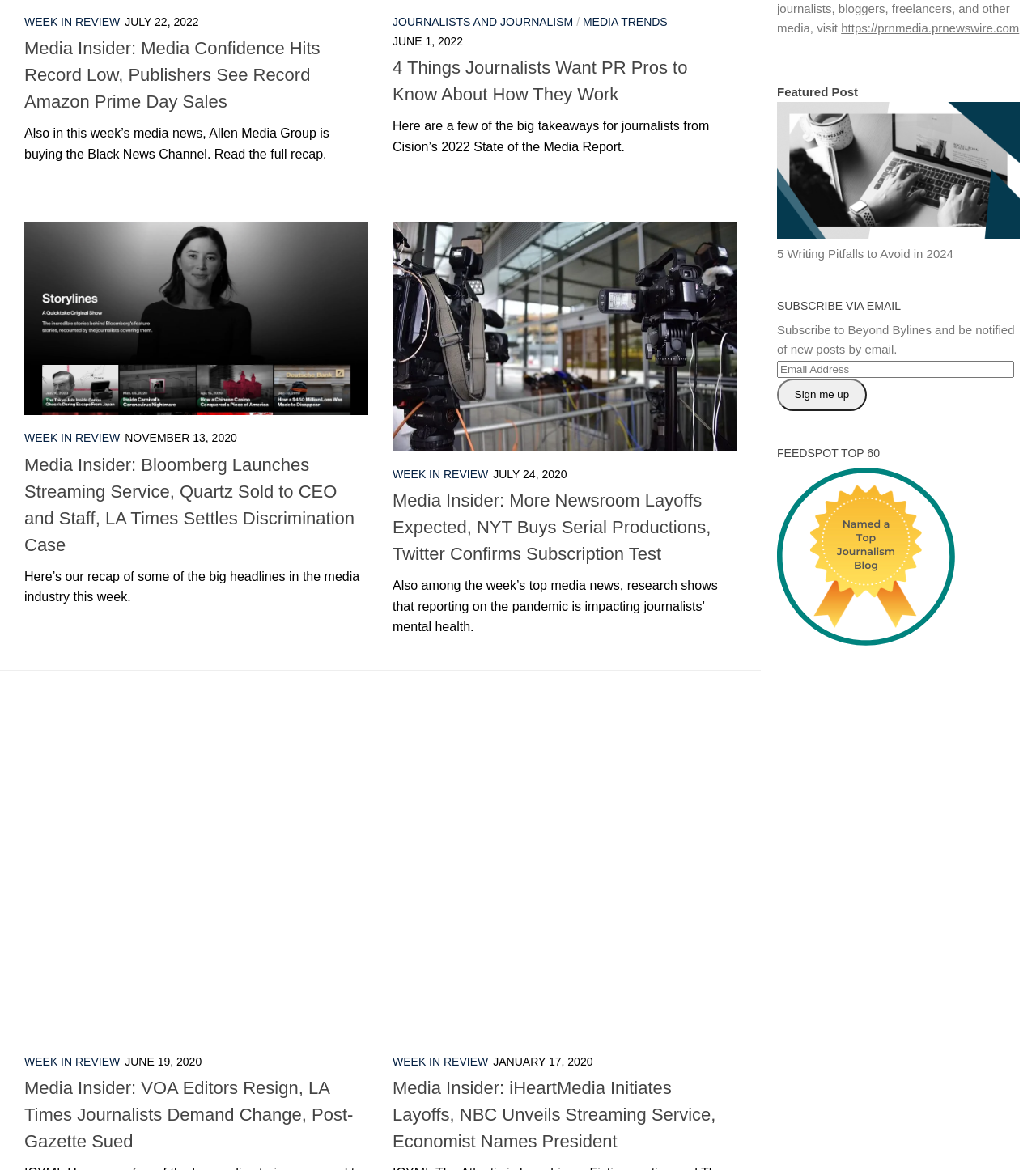Extract the bounding box for the UI element that matches this description: "Week in Review".

[0.023, 0.902, 0.116, 0.913]